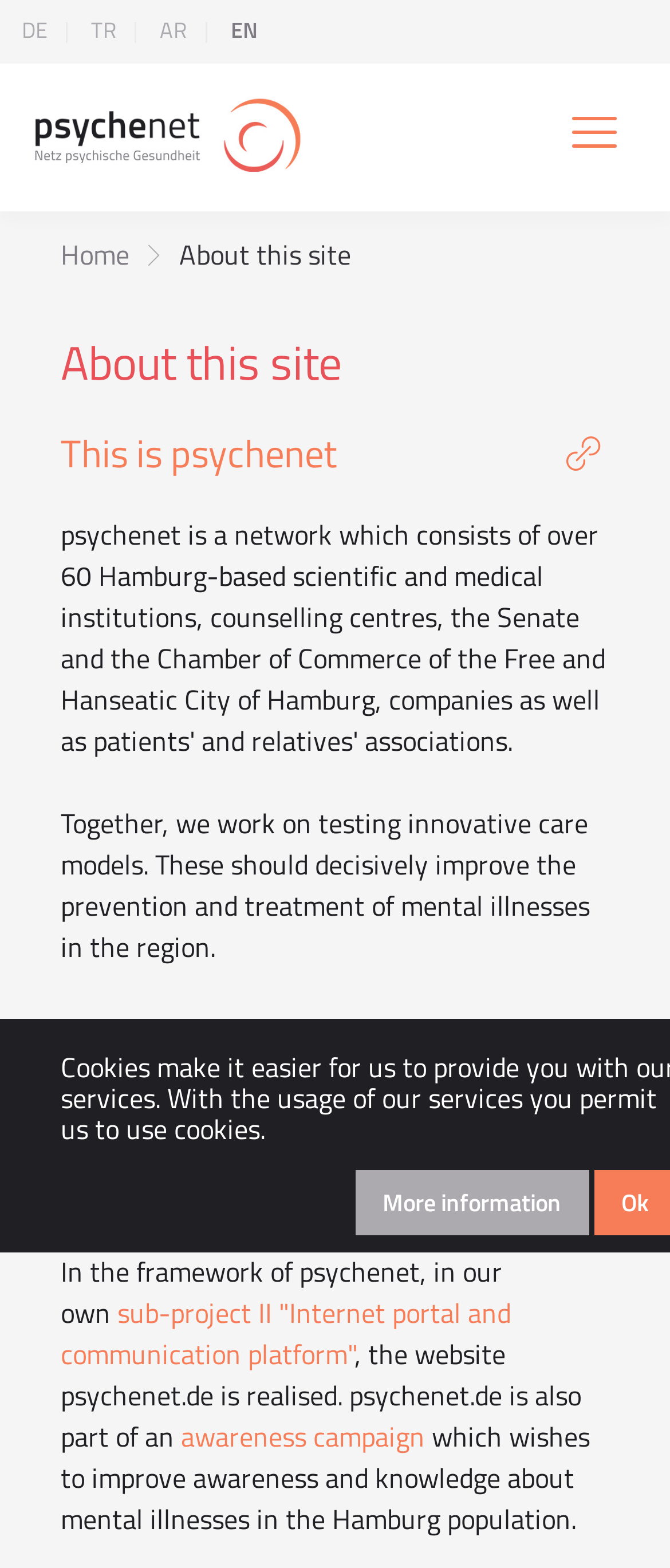Specify the bounding box coordinates of the area to click in order to follow the given instruction: "Switch to English."

[0.344, 0.008, 0.385, 0.03]